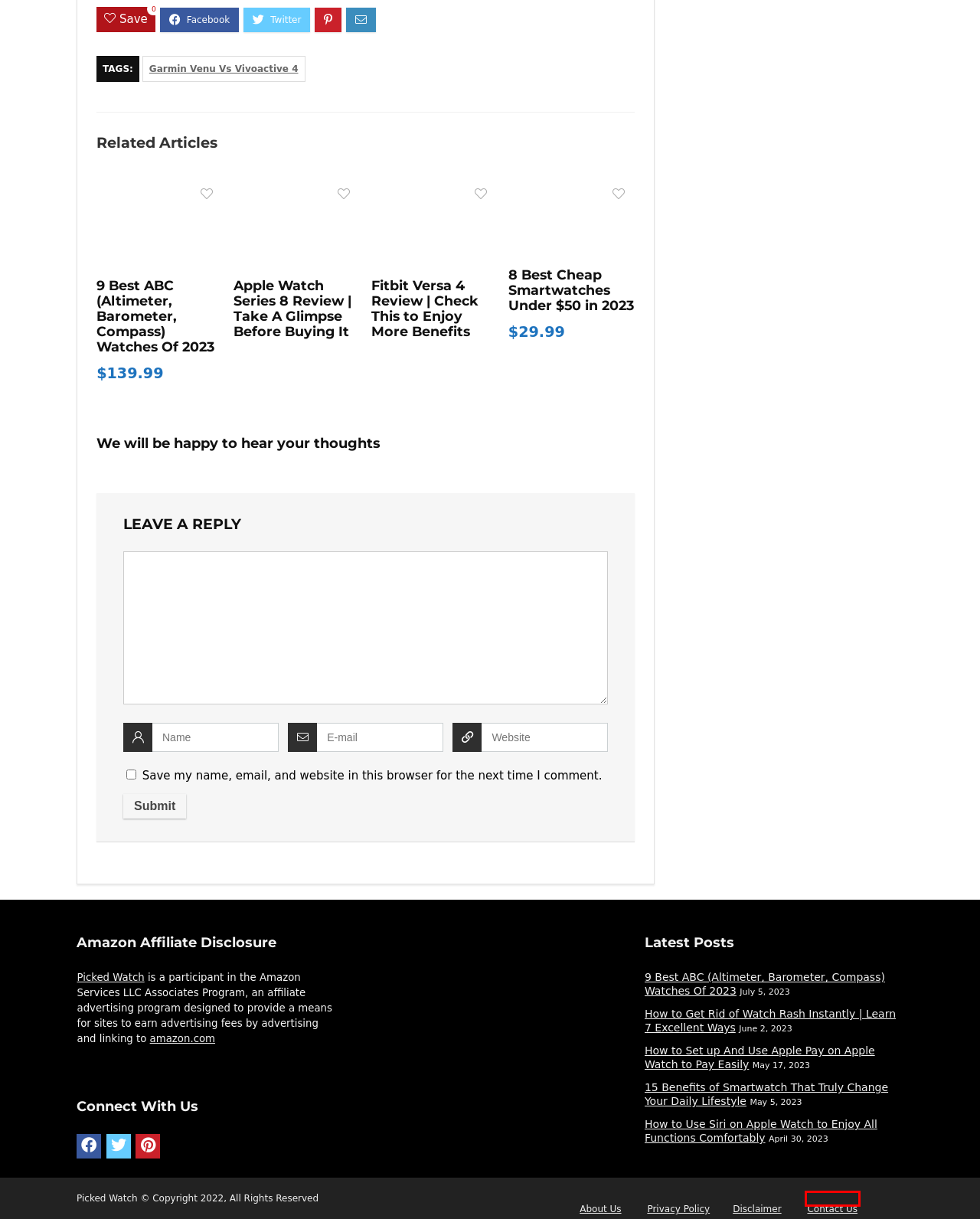View the screenshot of the webpage containing a red bounding box around a UI element. Select the most fitting webpage description for the new page shown after the element in the red bounding box is clicked. Here are the candidates:
A. 9 Best Altimeter (ABC) Watches of 2023 | Picked Watch
B. Contact us - Picked Watch
C. Garmin Venu Vs Vivoactive 4 Archives - Picked Watch
D. Privacy Policy for Picked Watch
E. Apple Watch Series 8 Review - Picked Watch
F. How to Set up And Use Apple Pay on Apple Watch to Pay Easily
G. About of Picked Watch
H. How to Get Rid of Watch Rash - Picked Watch

B